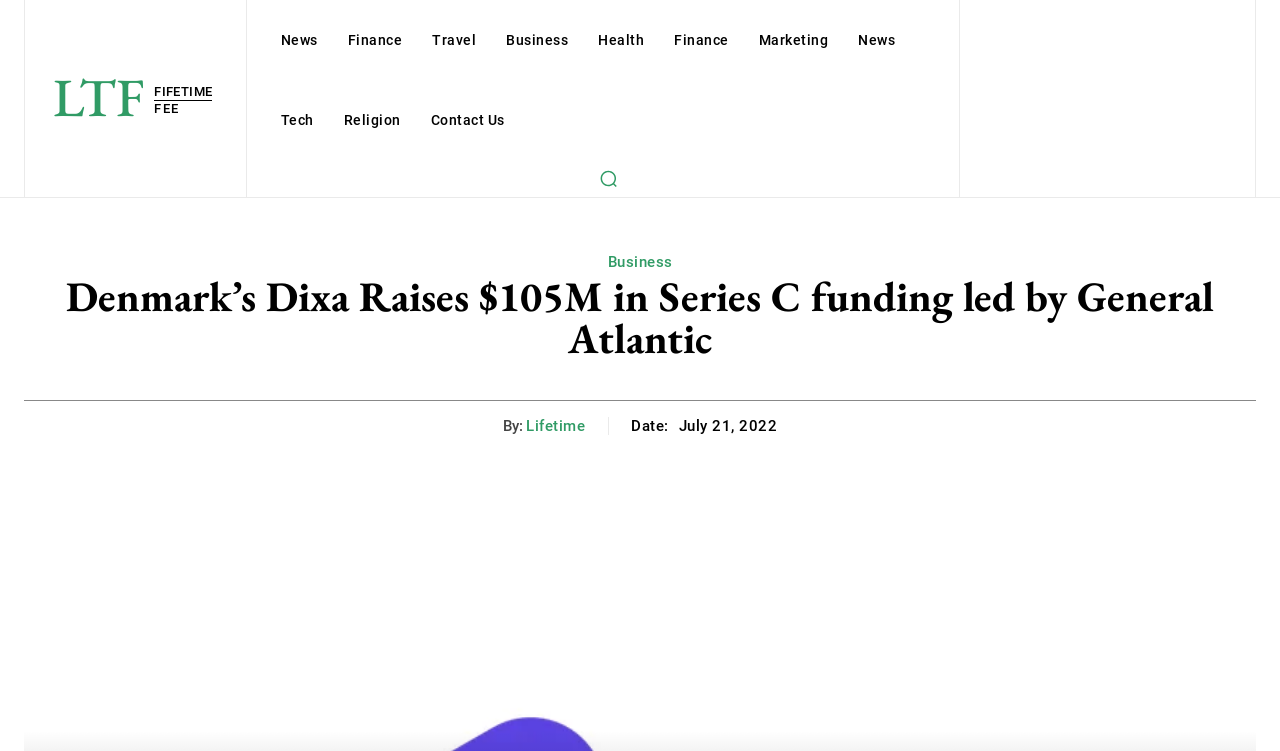Can you find the bounding box coordinates for the element to click on to achieve the instruction: "View the 'Business' category"?

[0.388, 0.0, 0.452, 0.107]